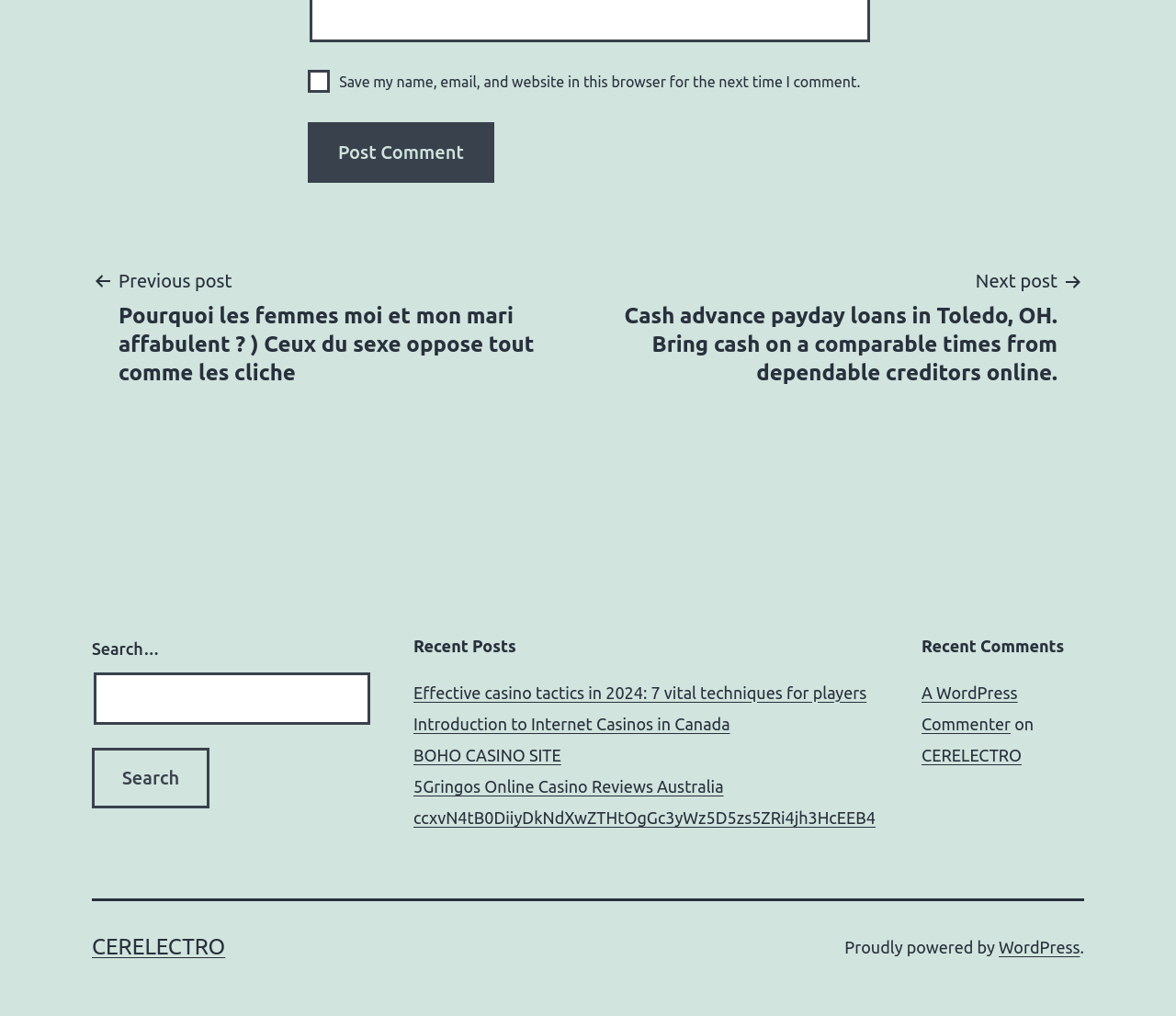How many navigation sections are there?
Refer to the image and provide a one-word or short phrase answer.

3